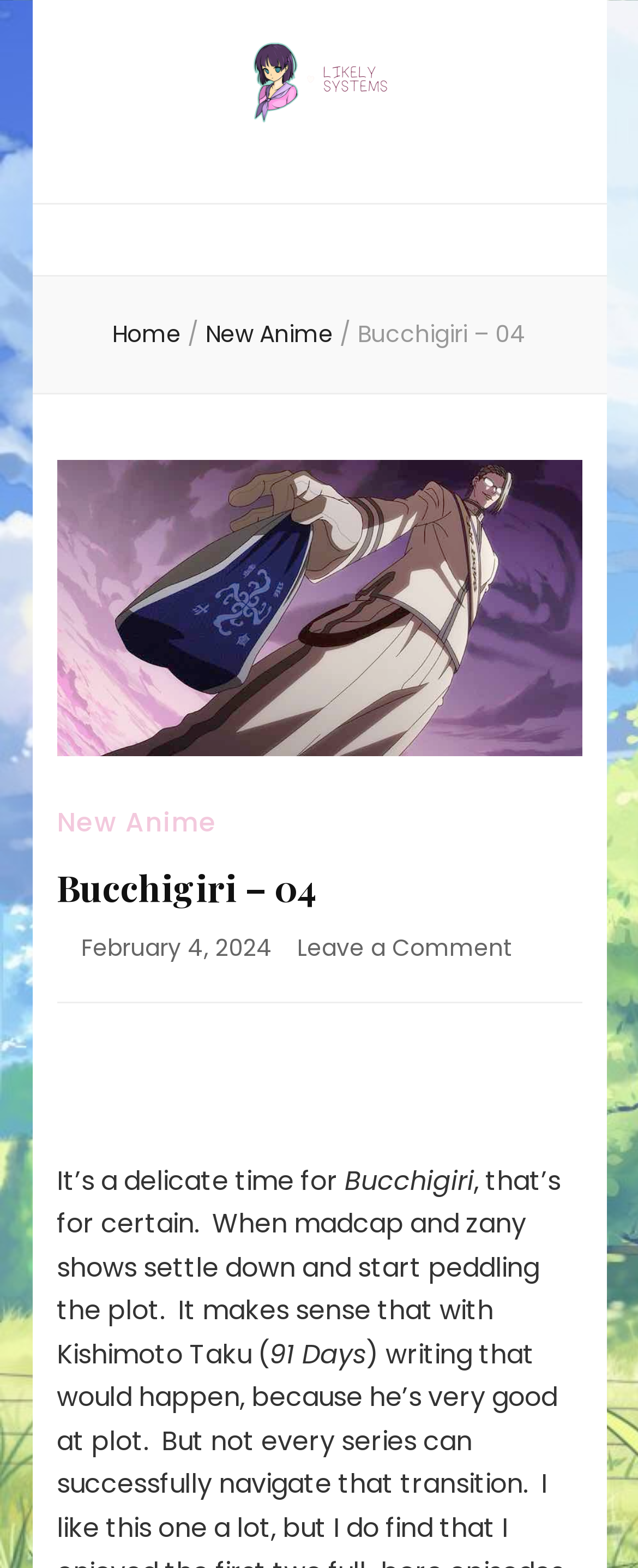Could you specify the bounding box coordinates for the clickable section to complete the following instruction: "visit Home"?

[0.176, 0.203, 0.283, 0.224]